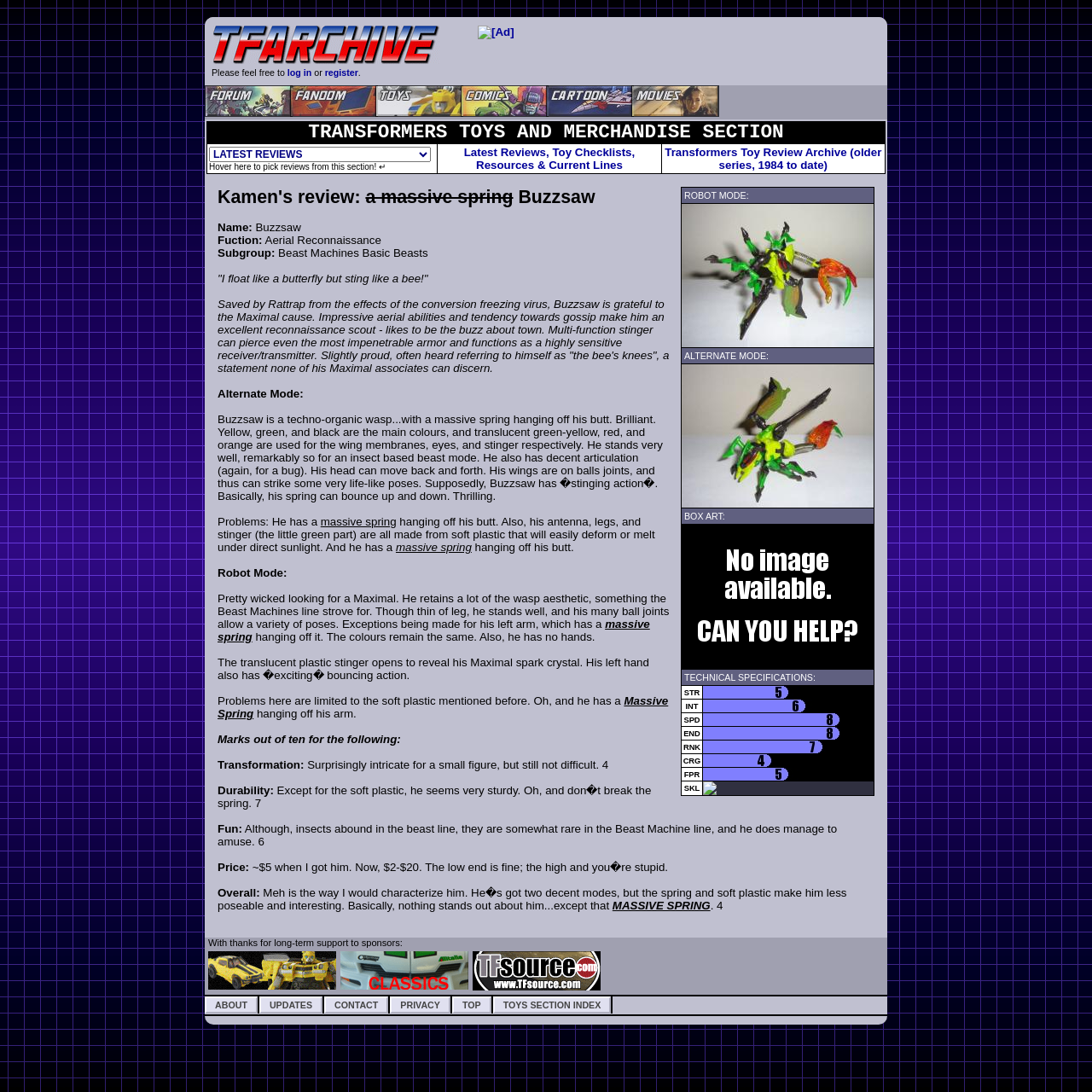What is the section below 'TRANSFORMERS TOYS AND MERCHANDISE SECTION'?
Relying on the image, give a concise answer in one word or a brief phrase.

Table with reviews and checklists